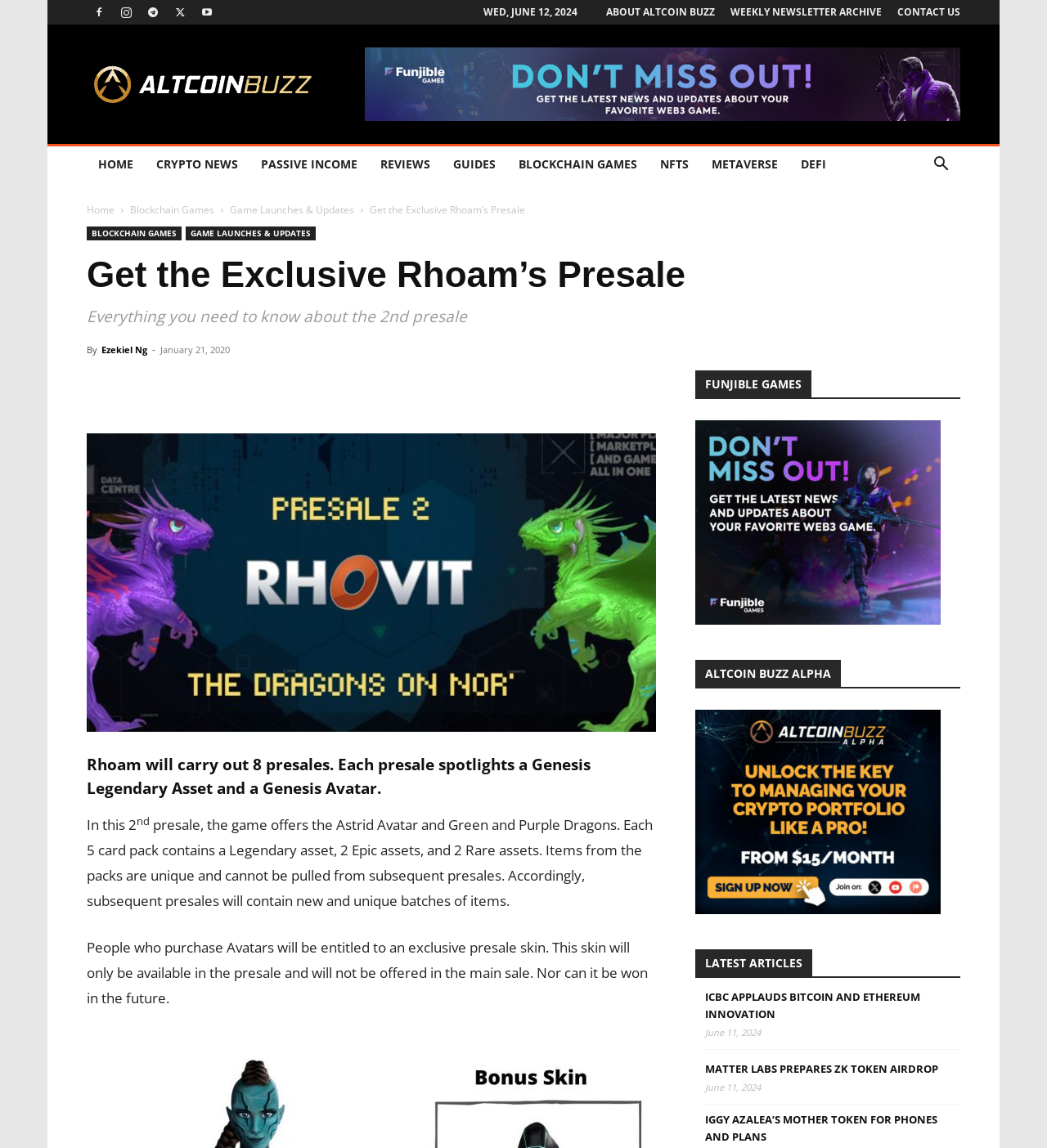Given the element description Blockchain Games, predict the bounding box coordinates for the UI element in the webpage screenshot. The format should be (top-left x, top-left y, bottom-right x, bottom-right y), and the values should be between 0 and 1.

[0.083, 0.197, 0.173, 0.209]